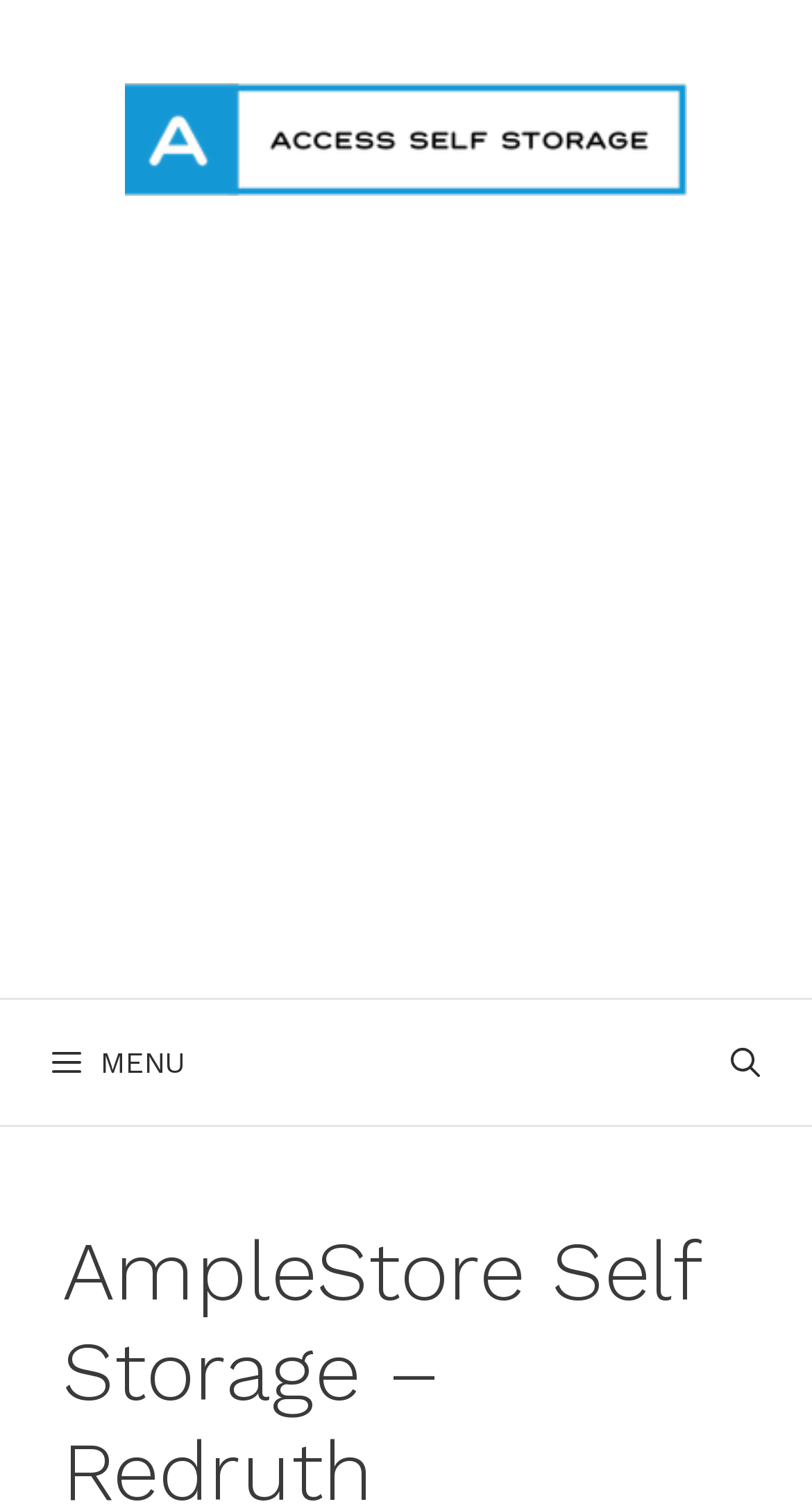What is the purpose of the button 'MENU'?
Answer the question with as much detail as you can, using the image as a reference.

The button 'MENU' has an attribute 'controls' with the value 'primary-menu', which suggests that its purpose is to open the primary menu when clicked.